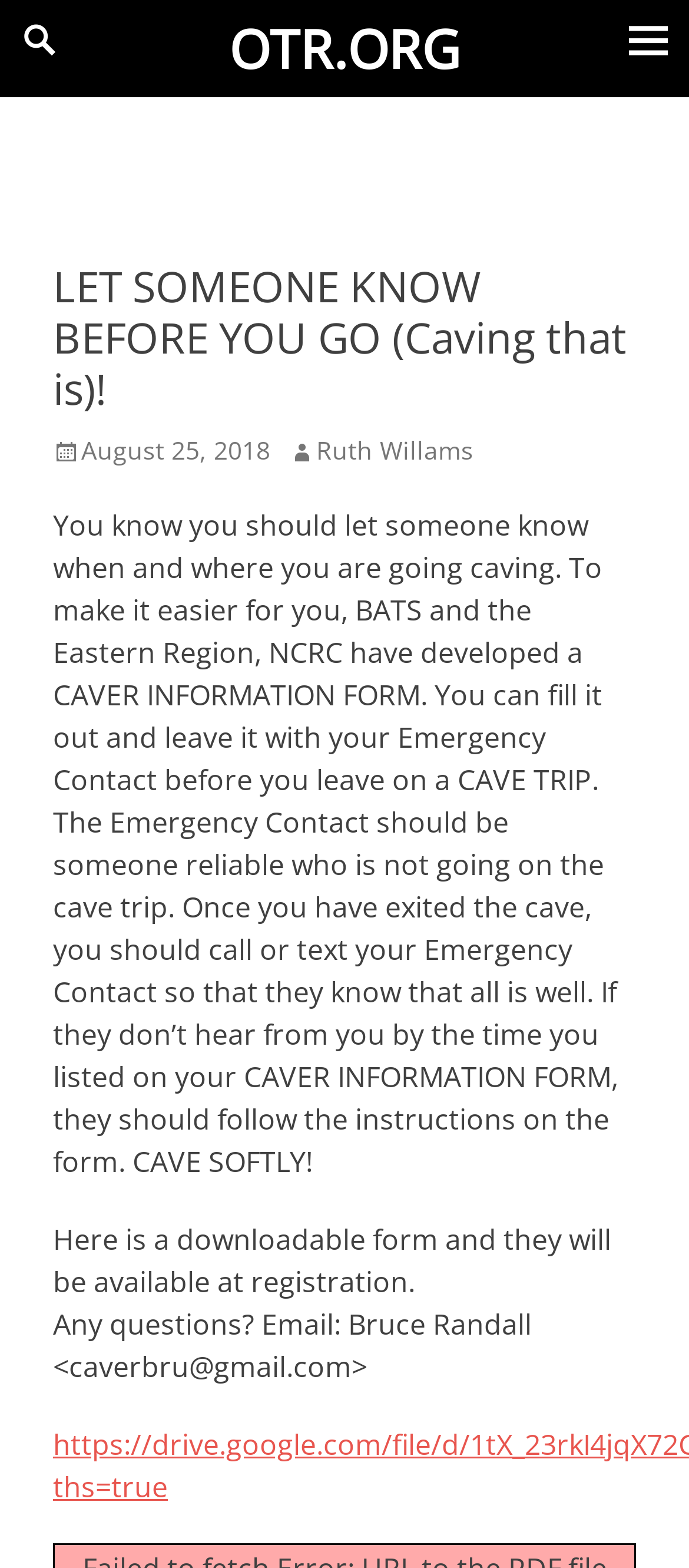Determine the bounding box coordinates for the UI element with the following description: "Ruth Willams". The coordinates should be four float numbers between 0 and 1, represented as [left, top, right, bottom].

[0.418, 0.277, 0.687, 0.298]